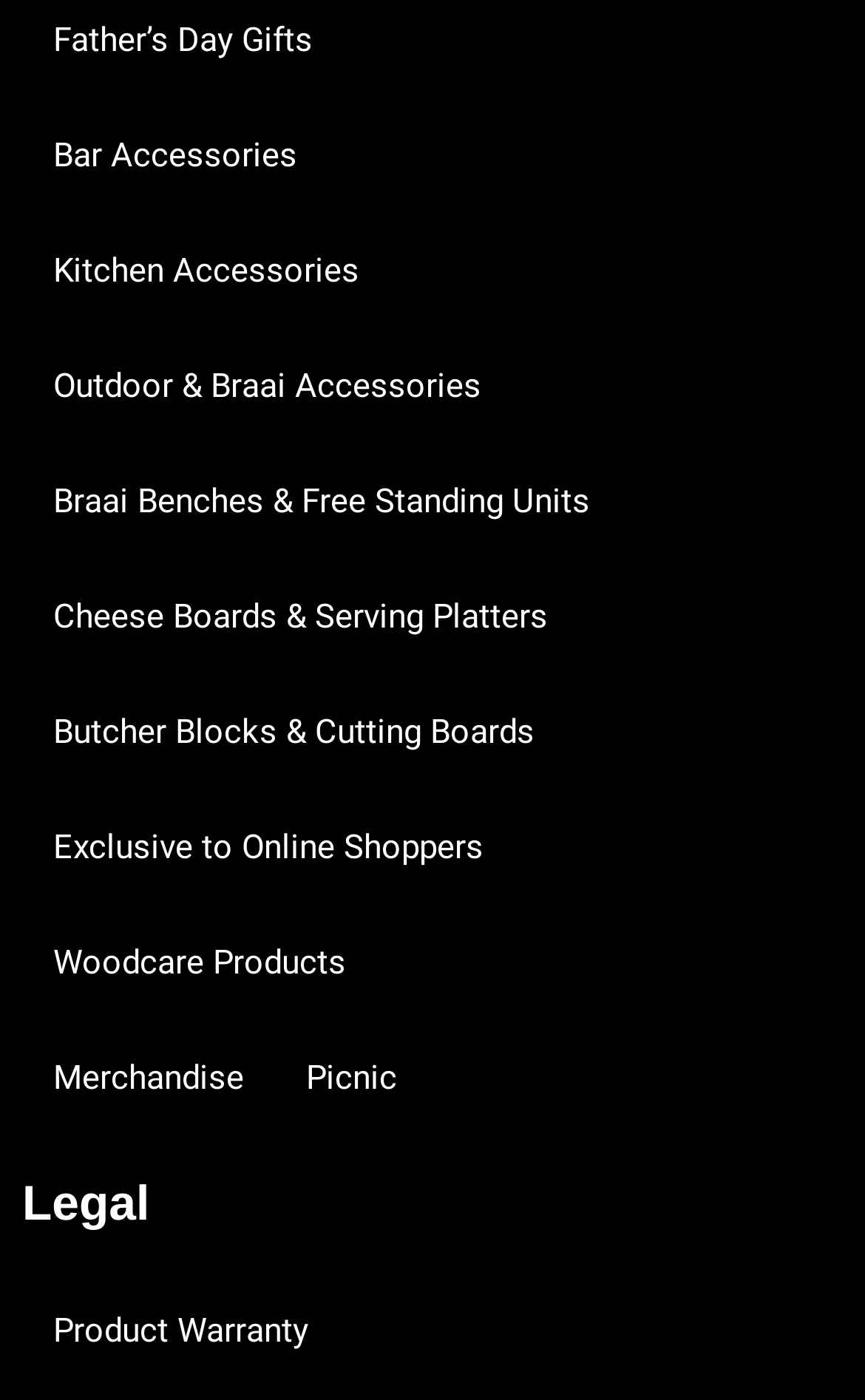Please find the bounding box for the following UI element description. Provide the coordinates in (top-left x, top-left y, bottom-right x, bottom-right y) format, with values between 0 and 1: Picnic

[0.318, 0.729, 0.495, 0.811]